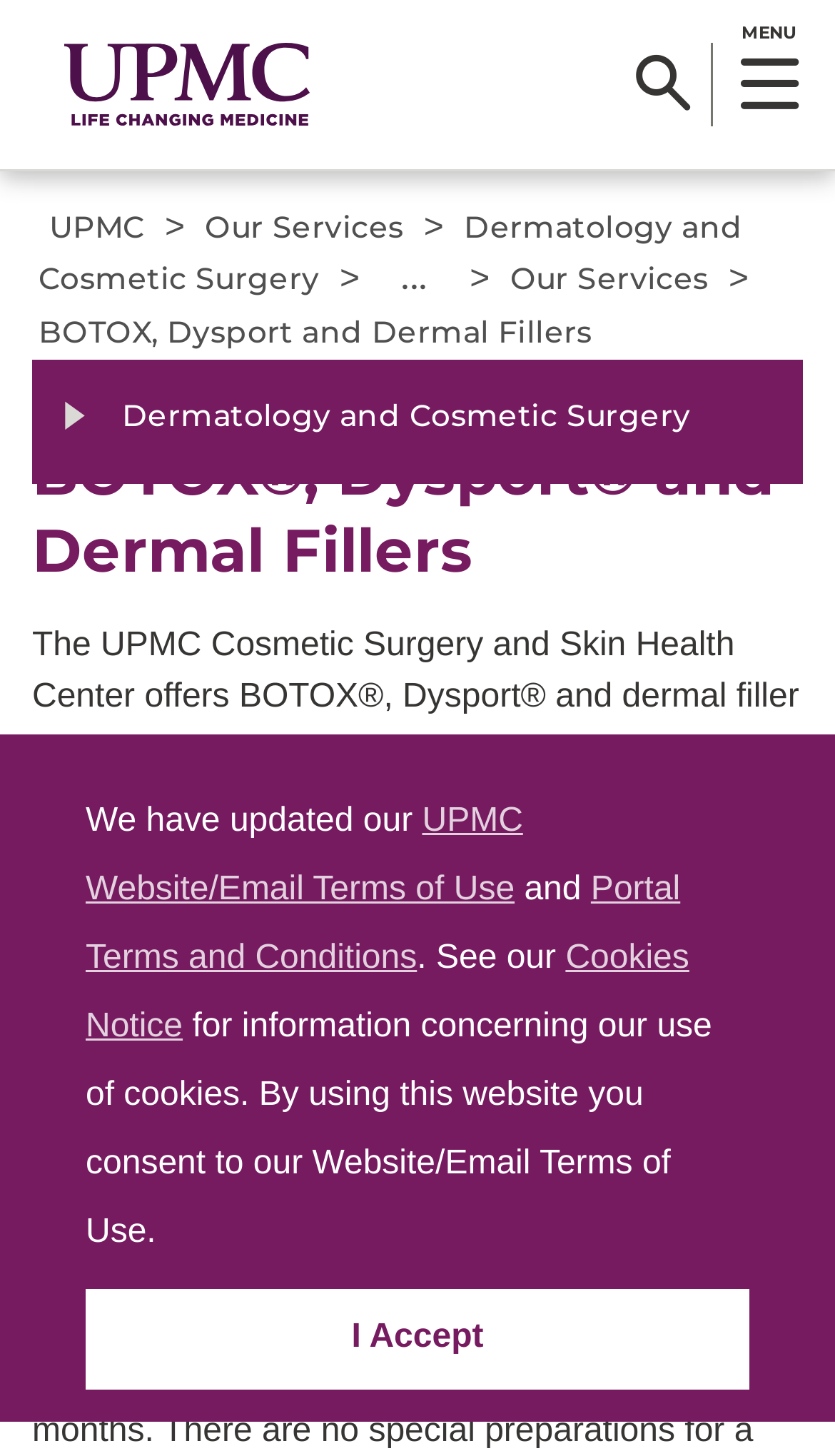Show the bounding box coordinates for the HTML element described as: "Portal Terms and Conditions".

[0.103, 0.599, 0.815, 0.671]